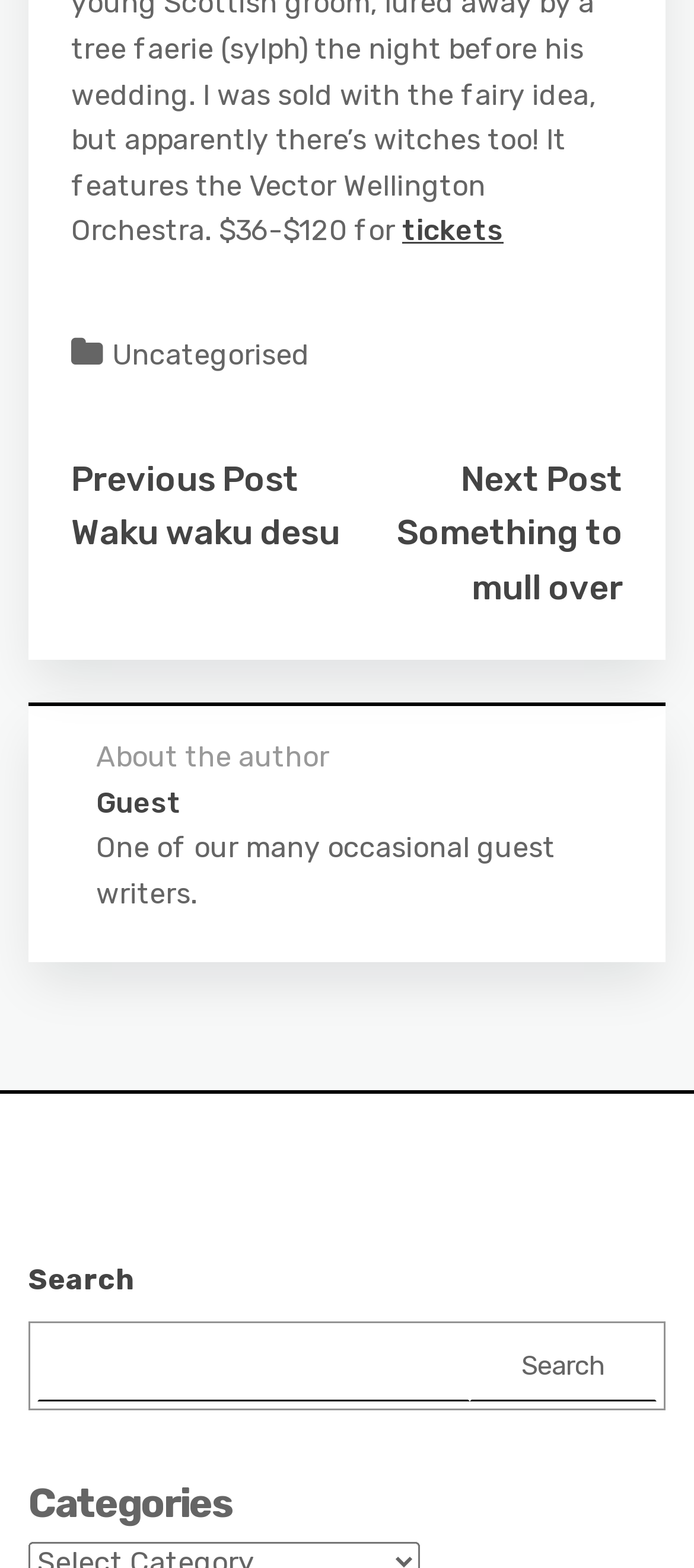Using the webpage screenshot and the element description Something to mull over, determine the bounding box coordinates. Specify the coordinates in the format (top-left x, top-left y, bottom-right x, bottom-right y) with values ranging from 0 to 1.

[0.572, 0.327, 0.897, 0.388]